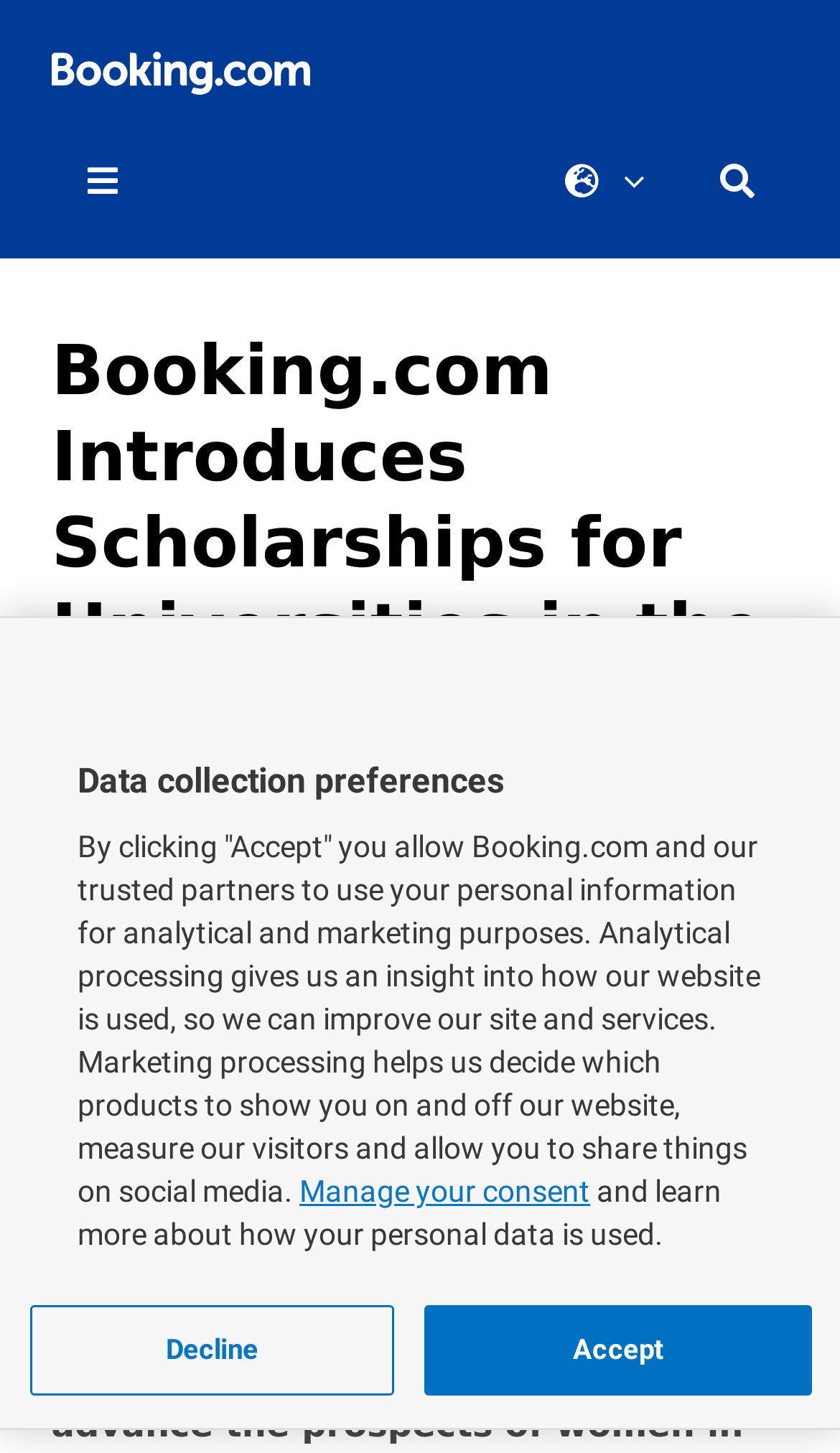Please find the top heading of the webpage and generate its text.

Booking.com Introduces Scholarships for Universities in the U.S. at Inaugural Code-a-Thon with Women's Empowerment Activist and Actress Laura Dern